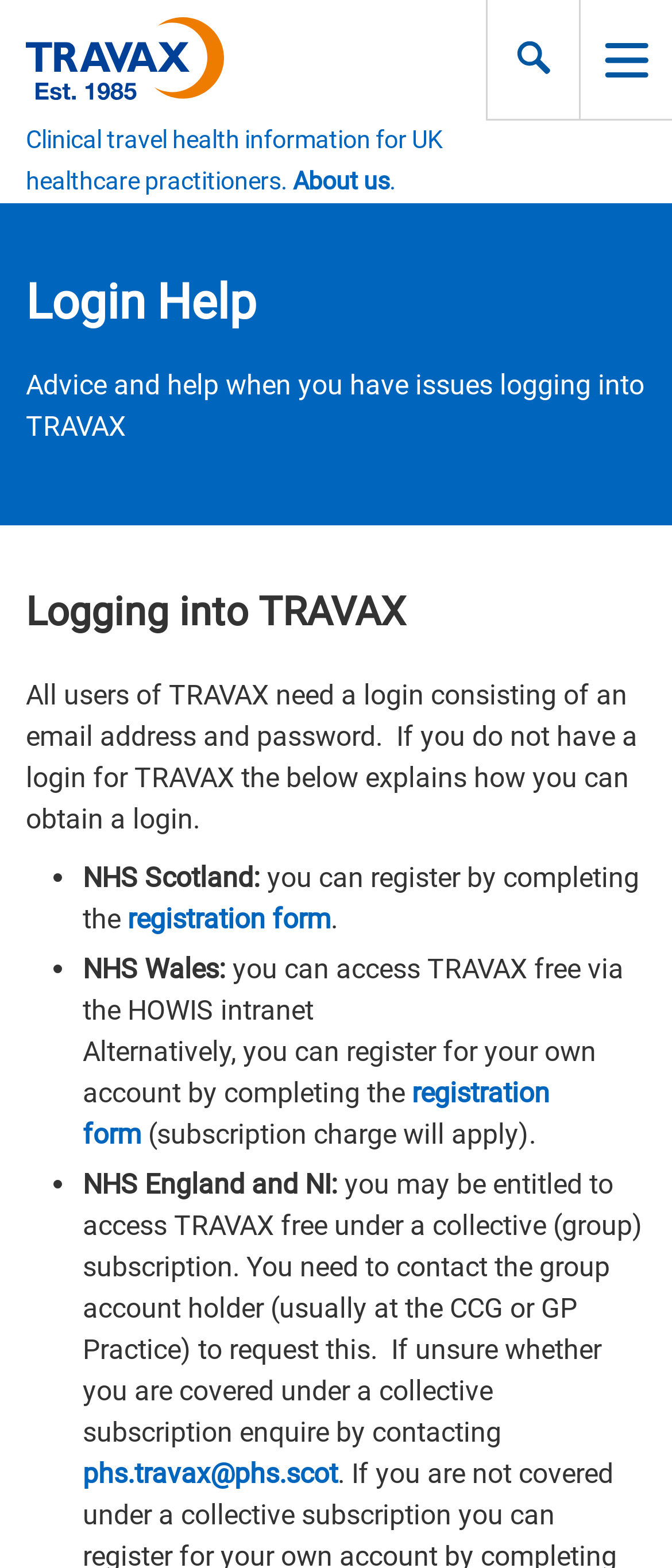Please provide the bounding box coordinate of the region that matches the element description: About us. Coordinates should be in the format (top-left x, top-left y, bottom-right x, bottom-right y) and all values should be between 0 and 1.

[0.436, 0.107, 0.579, 0.126]